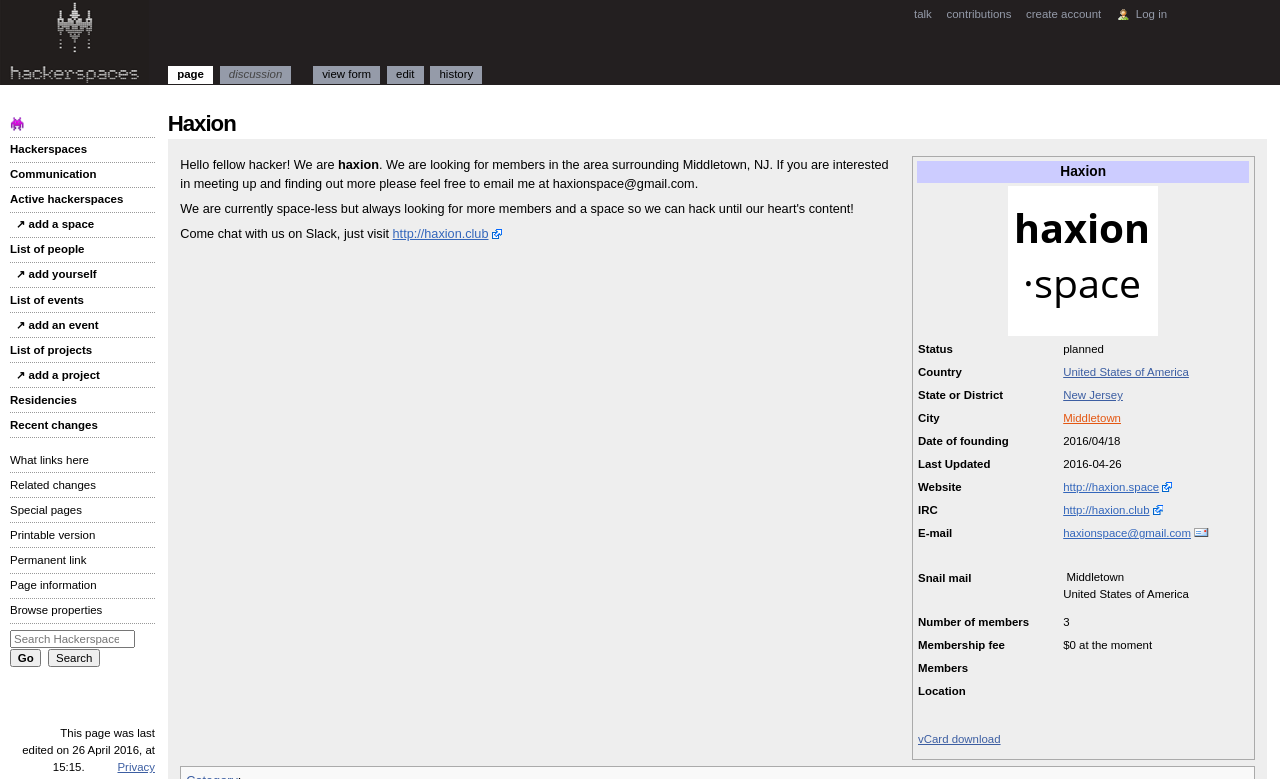Specify the bounding box coordinates of the element's region that should be clicked to achieve the following instruction: "Download the vCard". The bounding box coordinates consist of four float numbers between 0 and 1, in the format [left, top, right, bottom].

[0.717, 0.941, 0.782, 0.956]